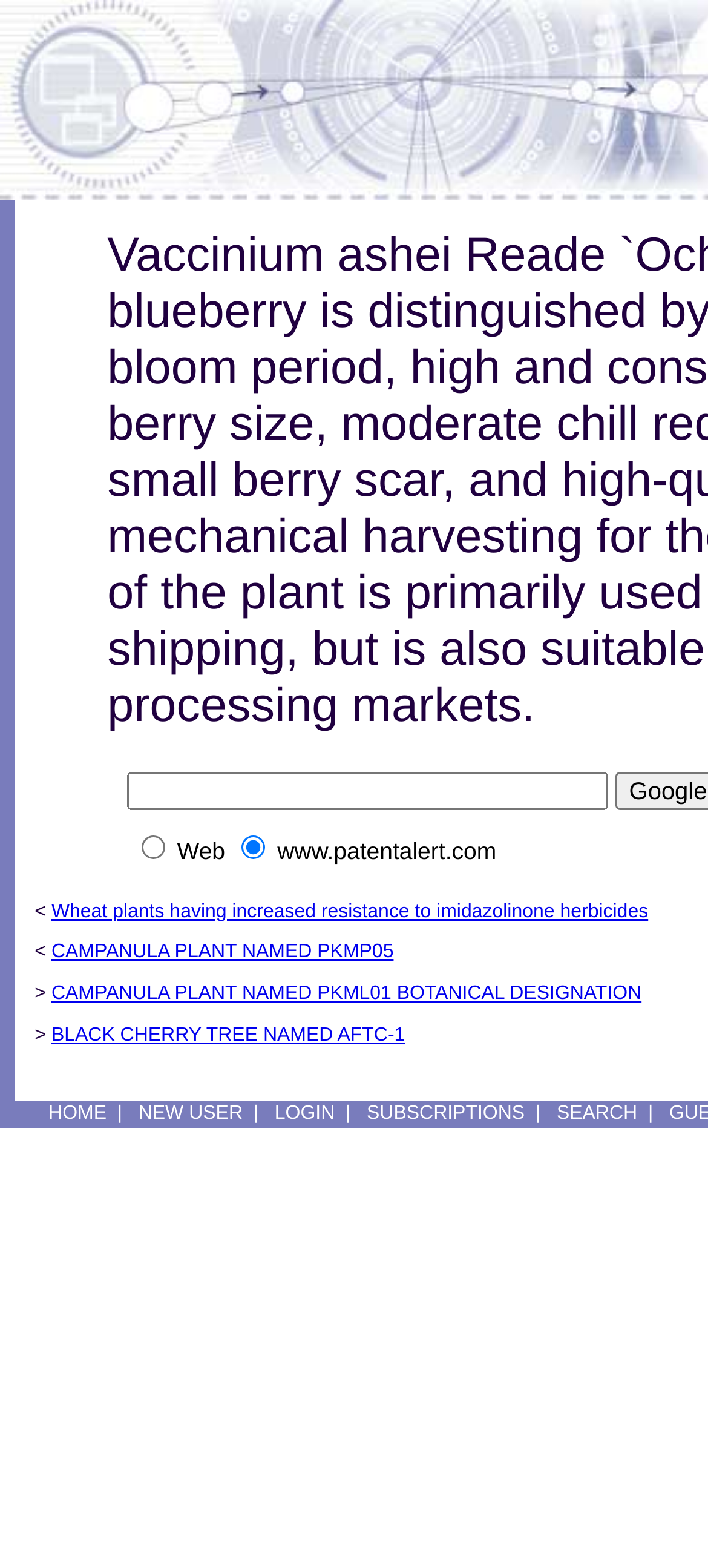What is the type of the first radio button?
Using the image provided, answer with just one word or phrase.

Web